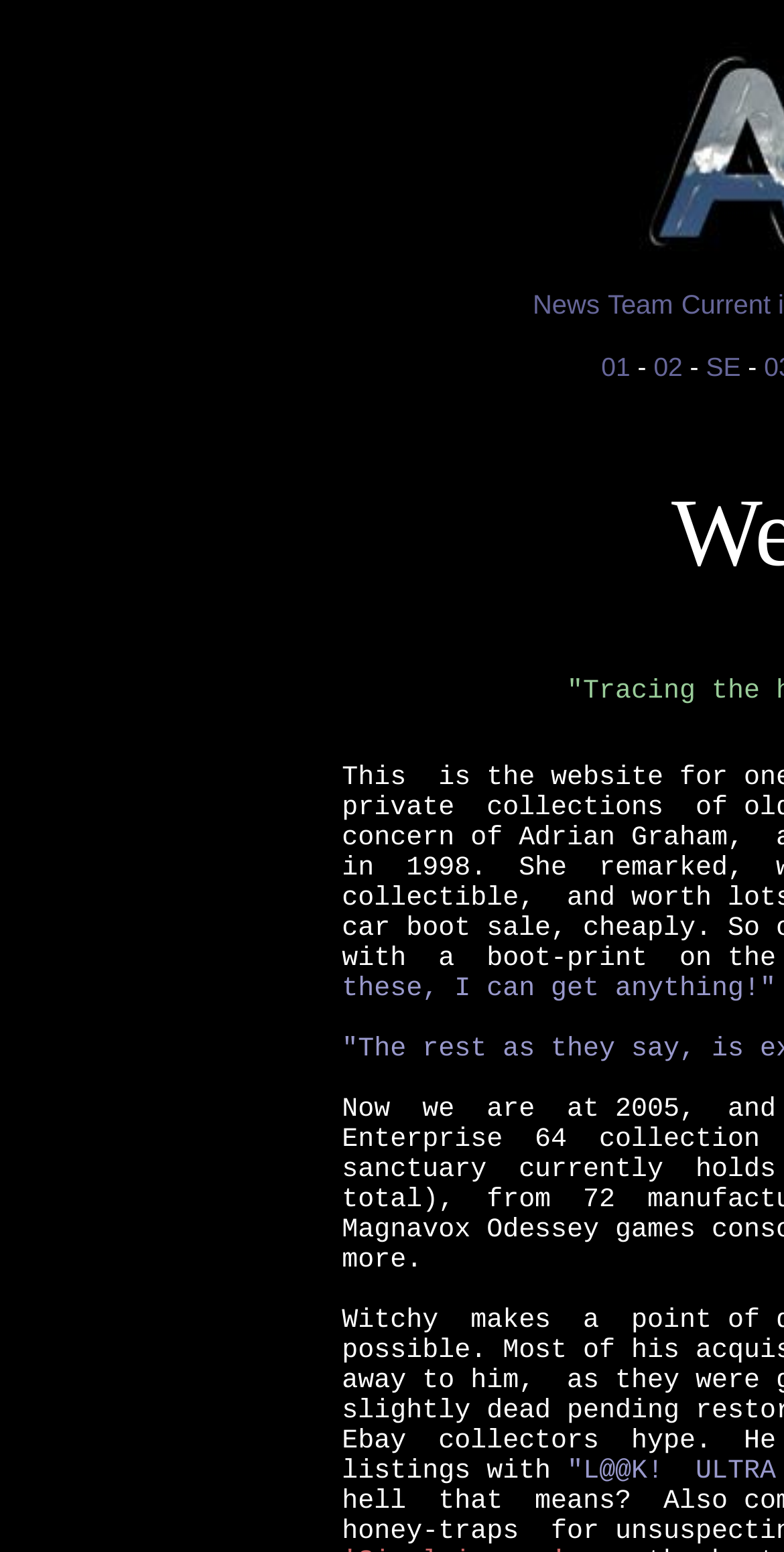Please provide a brief answer to the question using only one word or phrase: 
What is the last word in the quote on the webpage?

anything